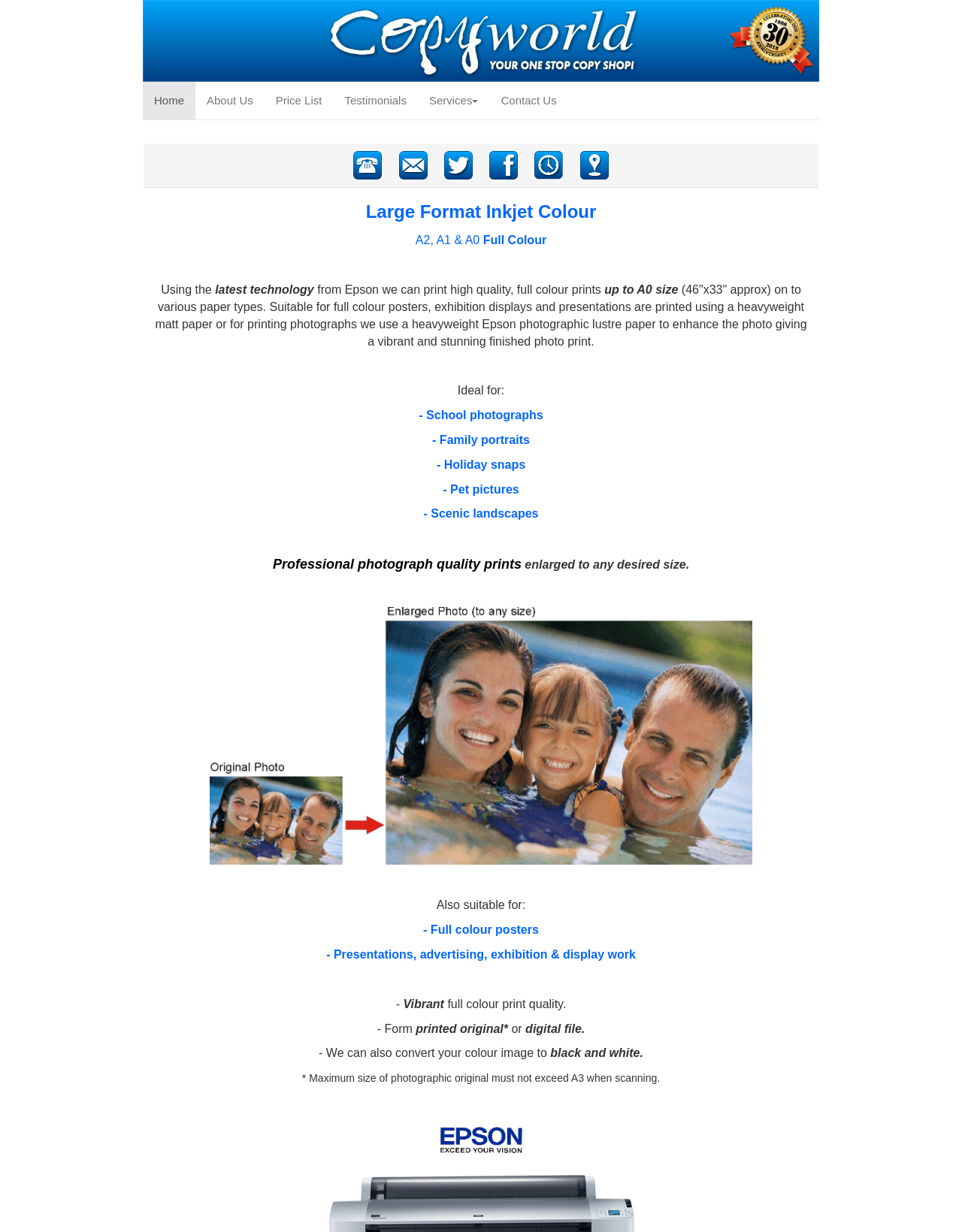Reply to the question below using a single word or brief phrase:
What type of paper is used for printing photographs?

Epson photographic lustre paper